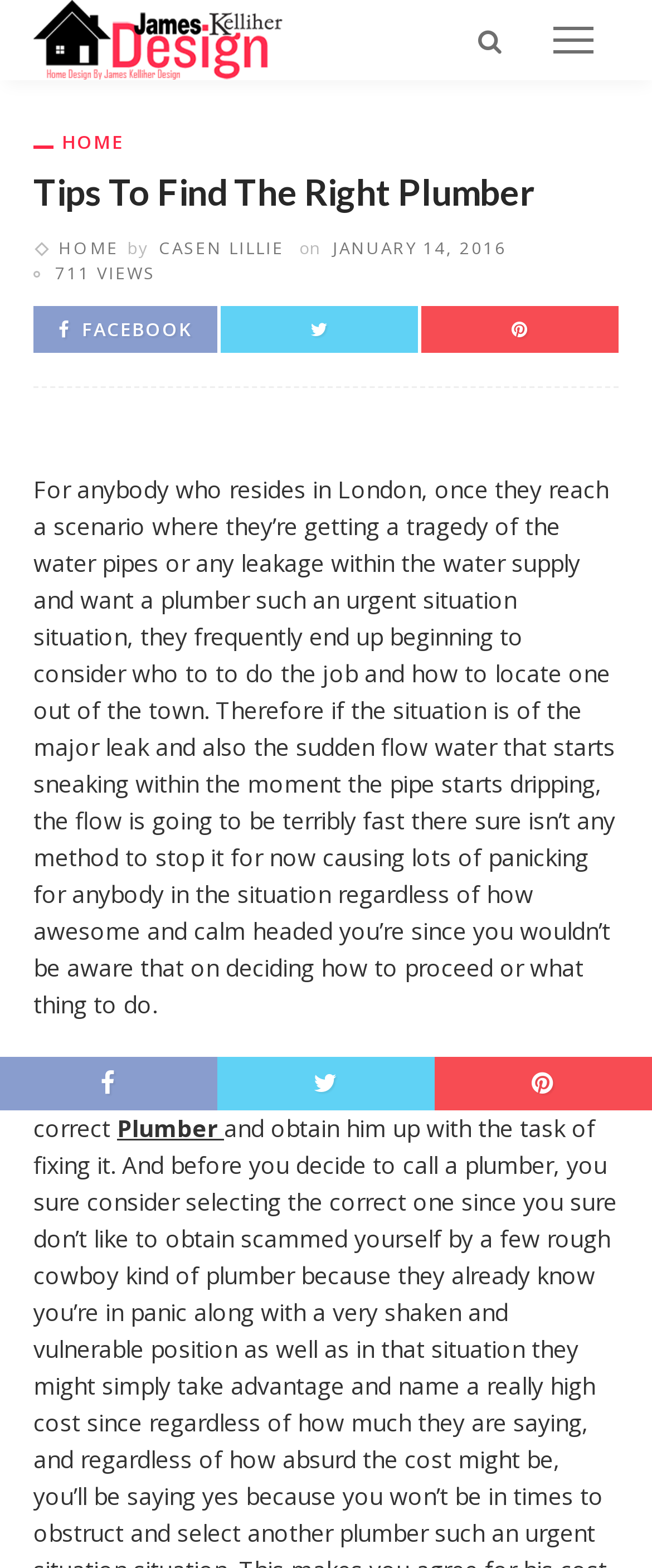Determine the bounding box coordinates of the target area to click to execute the following instruction: "Go to the HOME page."

[0.051, 0.083, 0.19, 0.097]